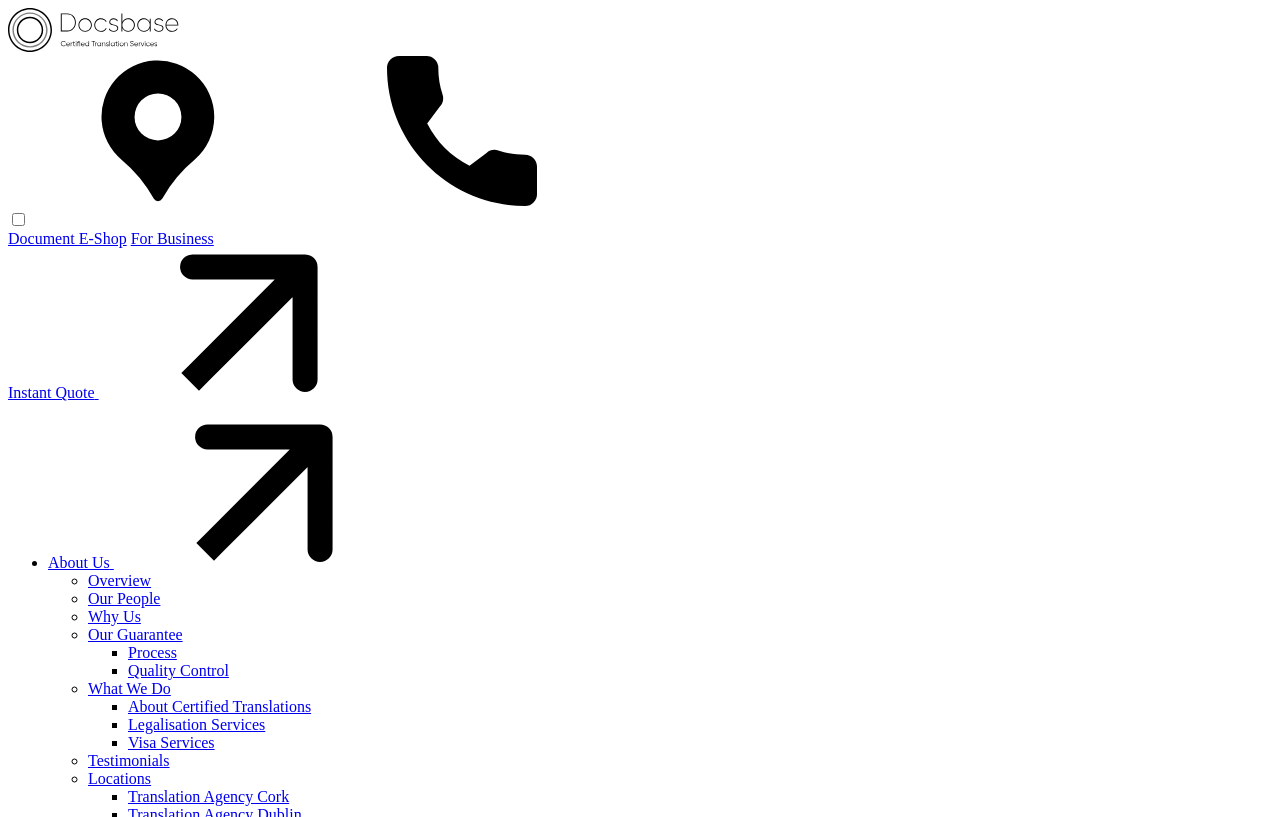What type of documents can be translated? Based on the image, give a response in one word or a short phrase.

Bank documents